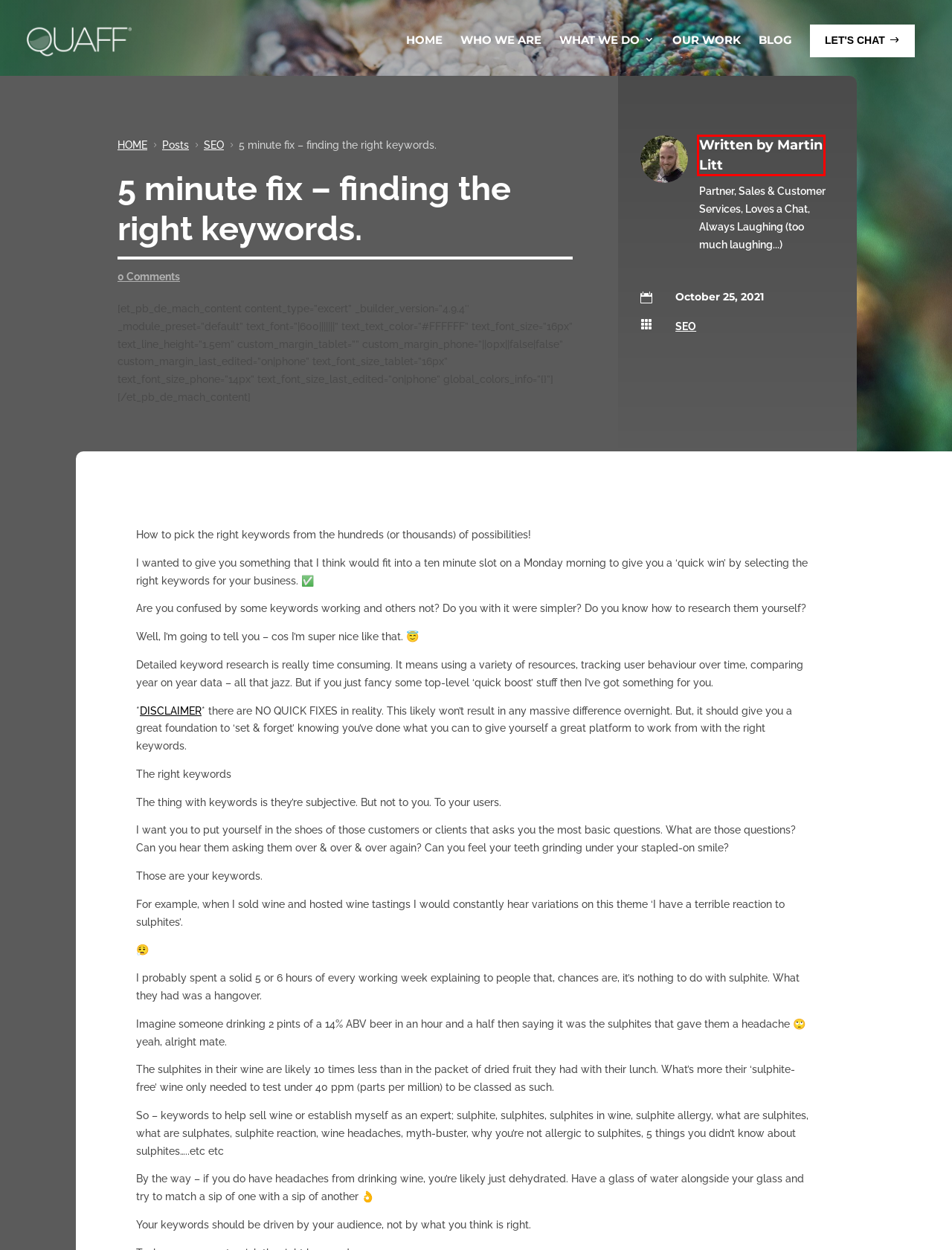Observe the screenshot of a webpage with a red bounding box highlighting an element. Choose the webpage description that accurately reflects the new page after the element within the bounding box is clicked. Here are the candidates:
A. QUAFF | Birmingham Website Design & Digital Marketing Agency
B. SEO Archives  - QUAFF | Birmingham Website Design & Digital Marketing Agency
C. Disclaimer  - QUAFF | Birmingham Website Design & Digital Marketing Agency
D. QUAFF Digital | Blog
E. Our Work  - QUAFF | Birmingham Website Design & Digital Marketing Agency
F. About - QUAFF - Birmingham web design & digital marketing agency
G. Martin Litt, Author at QUAFF | Birmingham Website Design & Digital Marketing Agency
H. Contact  - QUAFF | Birmingham Website Design & Digital Marketing Agency

G